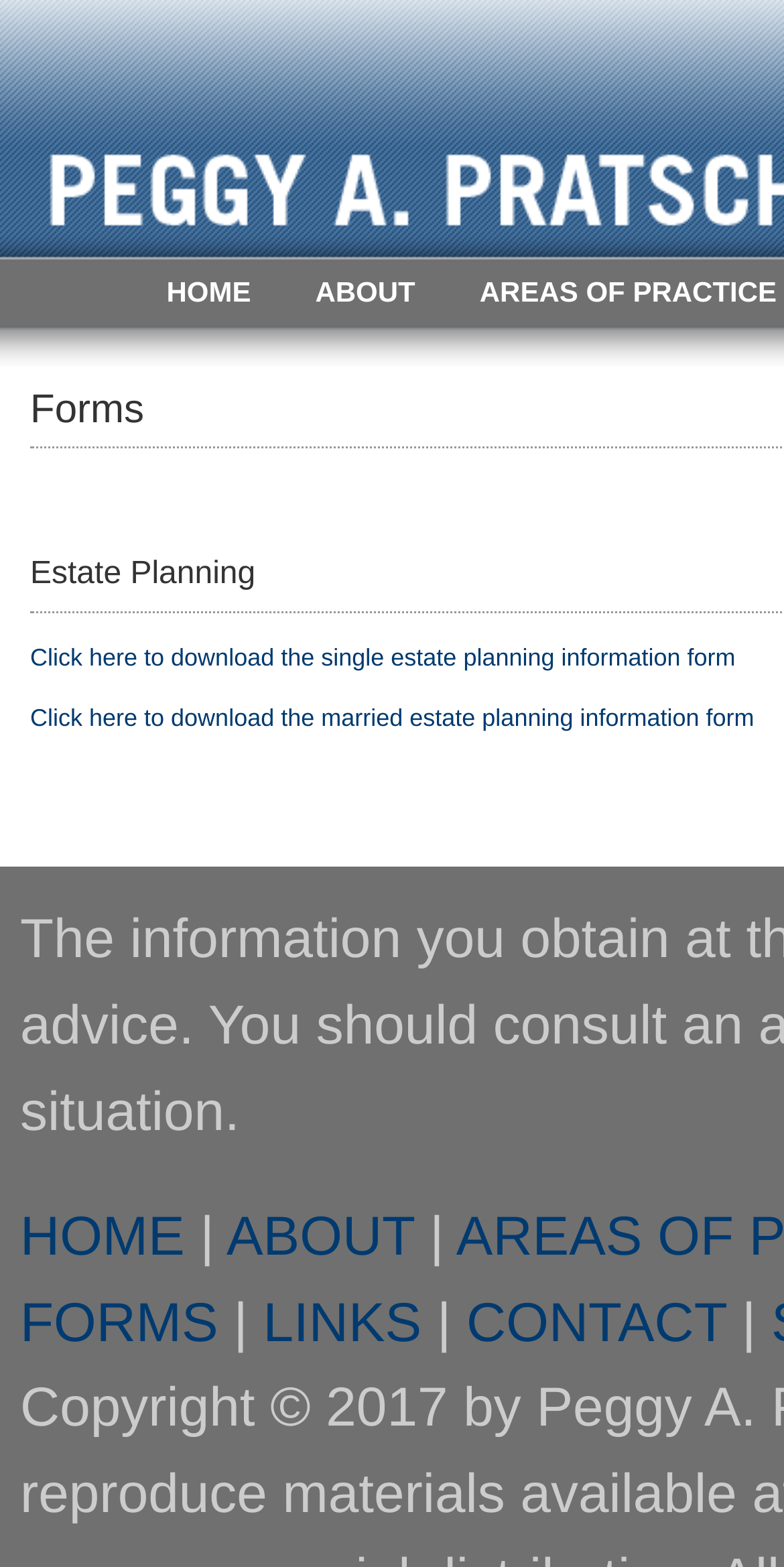Give a one-word or phrase response to the following question: What type of forms are available for download?

Estate planning forms